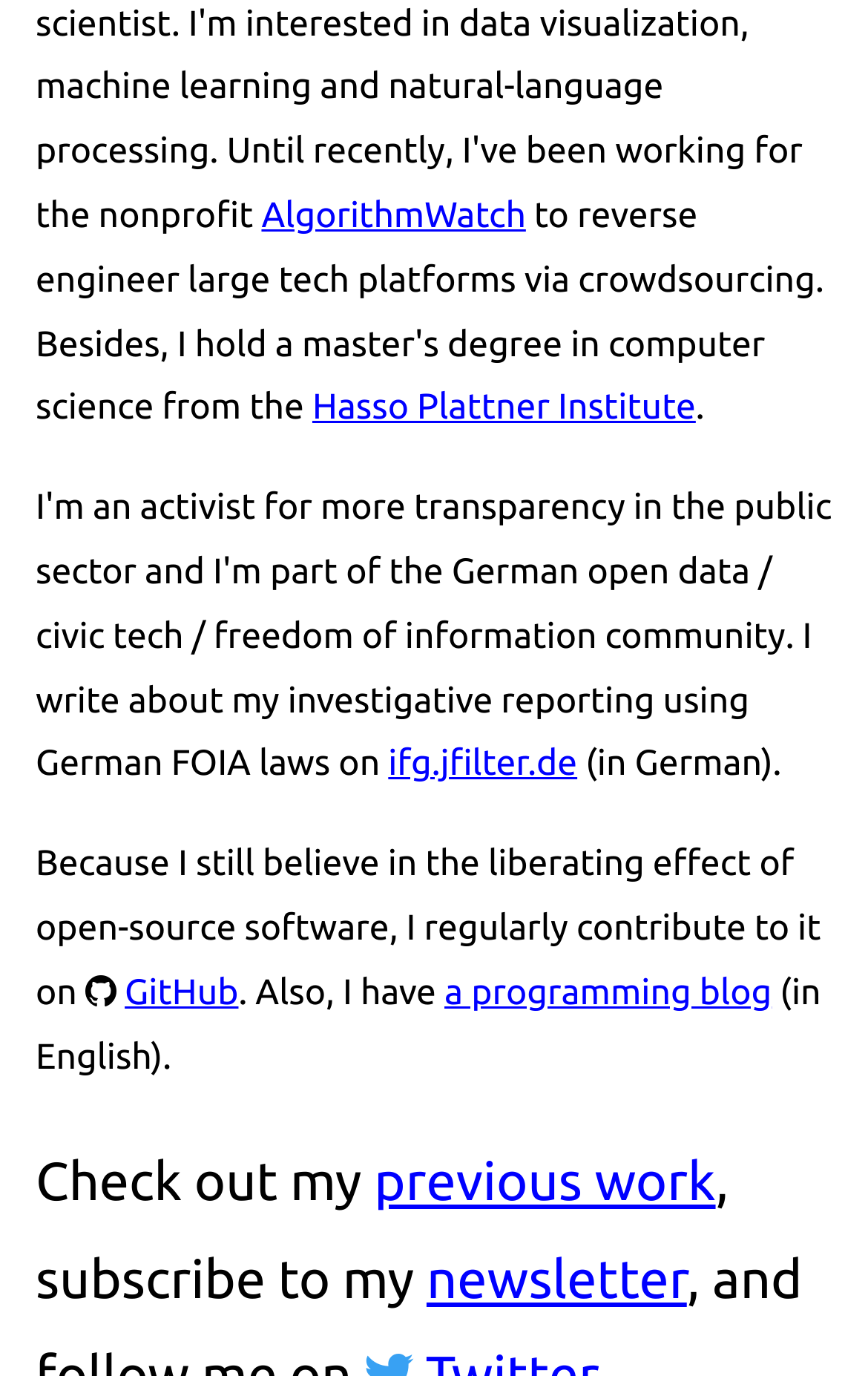Given the element description: "previous work", predict the bounding box coordinates of this UI element. The coordinates must be four float numbers between 0 and 1, given as [left, top, right, bottom].

[0.431, 0.837, 0.824, 0.881]